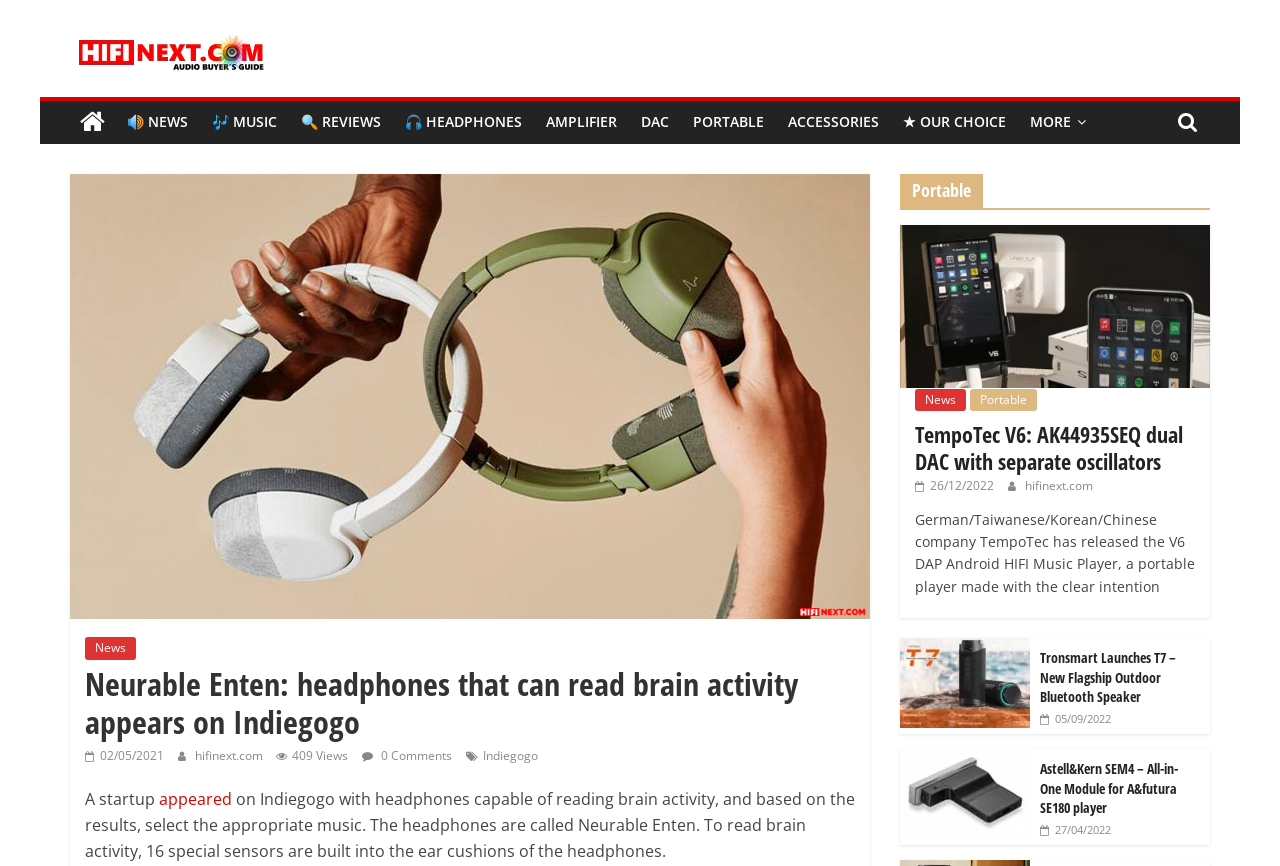What is the principal heading displayed on the webpage?

Neurable Enten: headphones that can read brain activity appears on Indiegogo